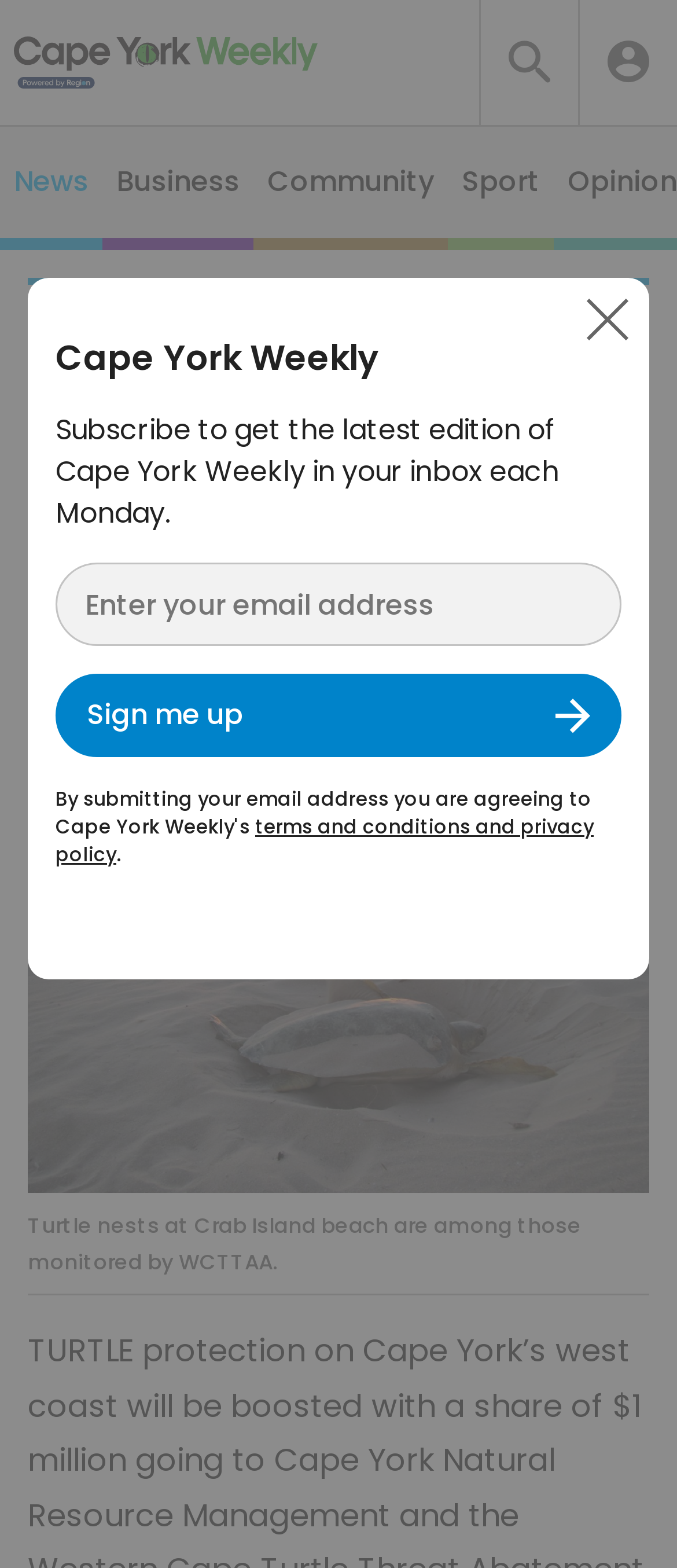Please determine the main heading text of this webpage.

Funding boost for Cape York's turtle success story